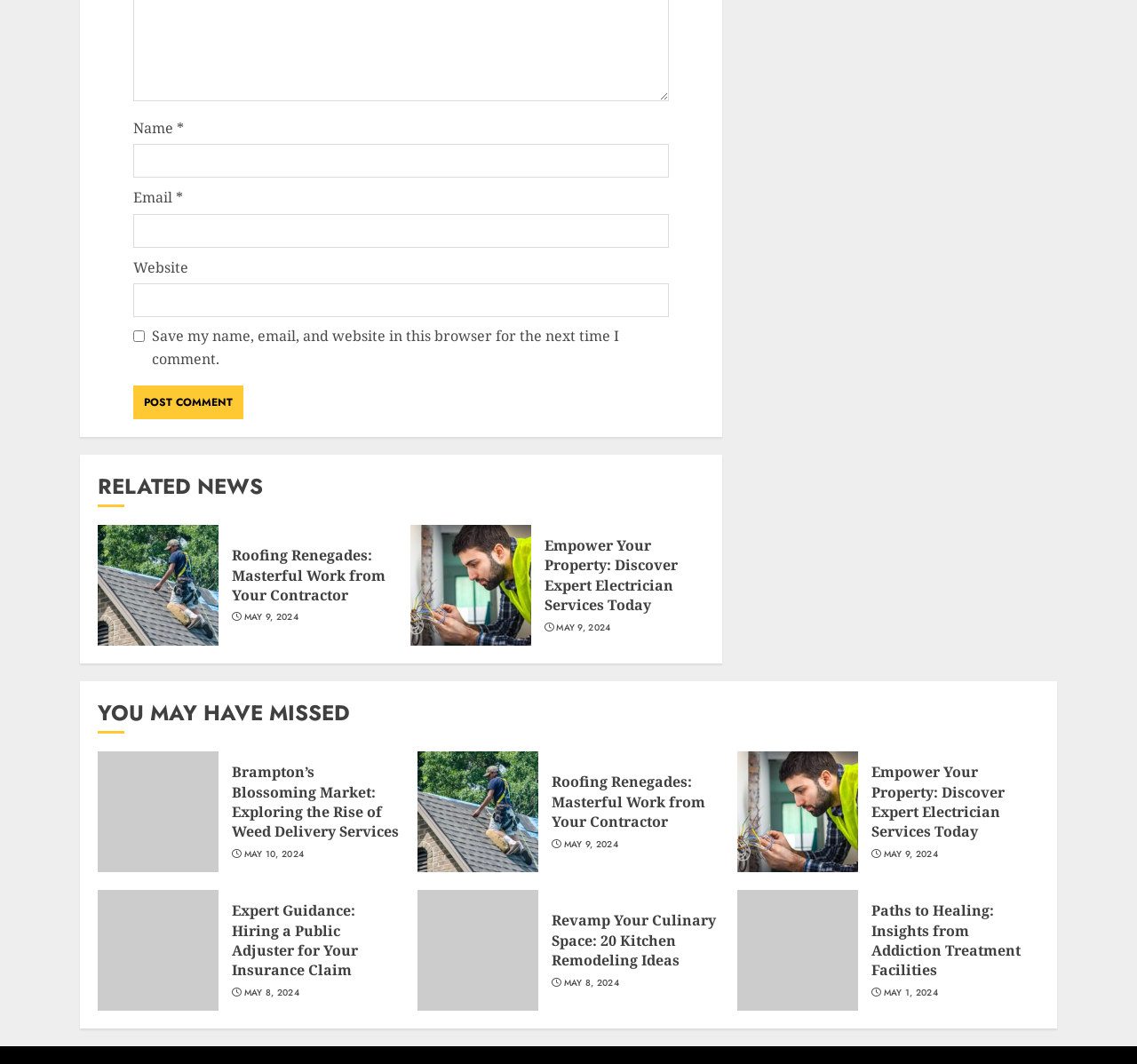Please identify the bounding box coordinates of the area that needs to be clicked to fulfill the following instruction: "Visit the webpage 'Empower Your Property: Discover Expert Electrician Services Today'."

[0.479, 0.503, 0.62, 0.578]